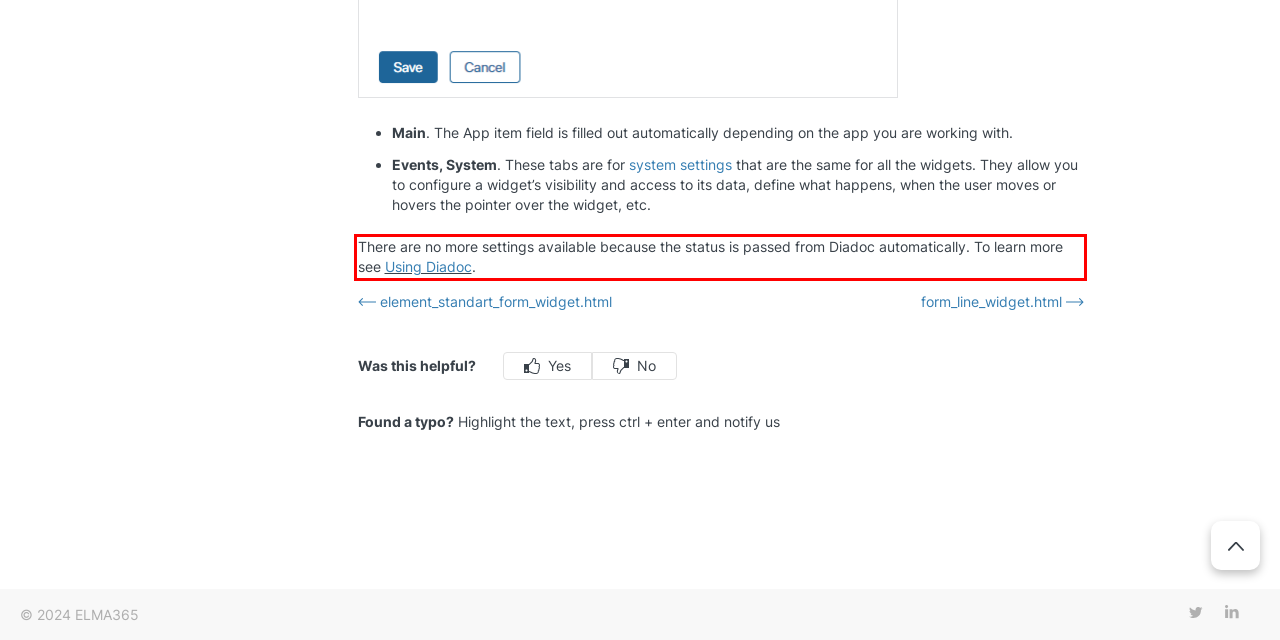You are presented with a webpage screenshot featuring a red bounding box. Perform OCR on the text inside the red bounding box and extract the content.

There are no more settings available because the status is passed from Diadoc automatically. To learn more see Using Diadoc.